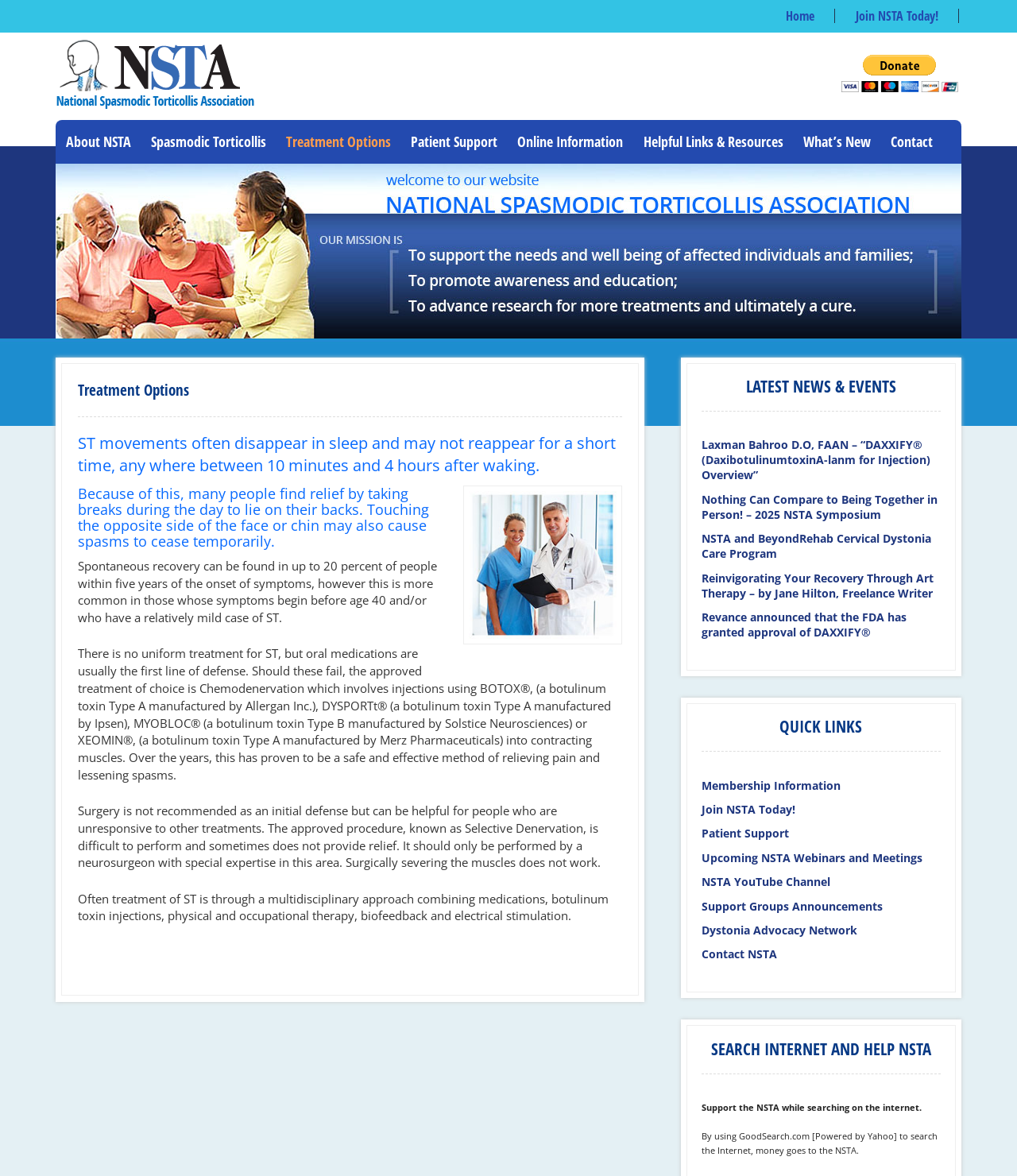What is the name of the search engine that supports the NSTA?
Based on the image, answer the question with as much detail as possible.

I found the answer by reading the text under the 'SEARCH INTERNET AND HELP NSTA' heading. It mentions that by using GoodSearch.com, which is powered by Yahoo, to search the internet, money goes to the NSTA.